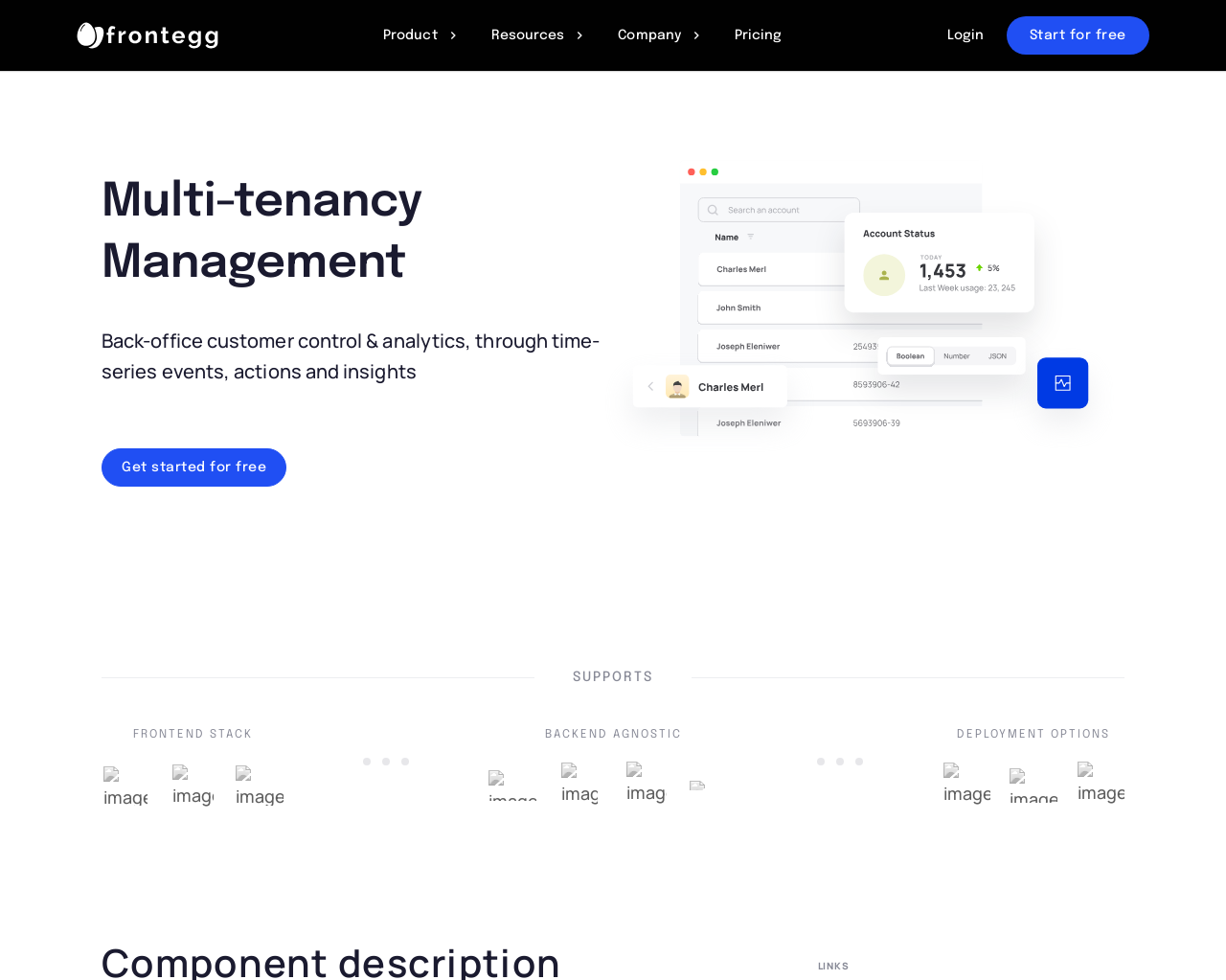What is the purpose of the 'Get started for free' button?
Ensure your answer is thorough and detailed.

The purpose of the 'Get started for free' button is inferred from its text and position on the webpage, which suggests that it allows users to begin using Frontegg's product or service without any initial cost.